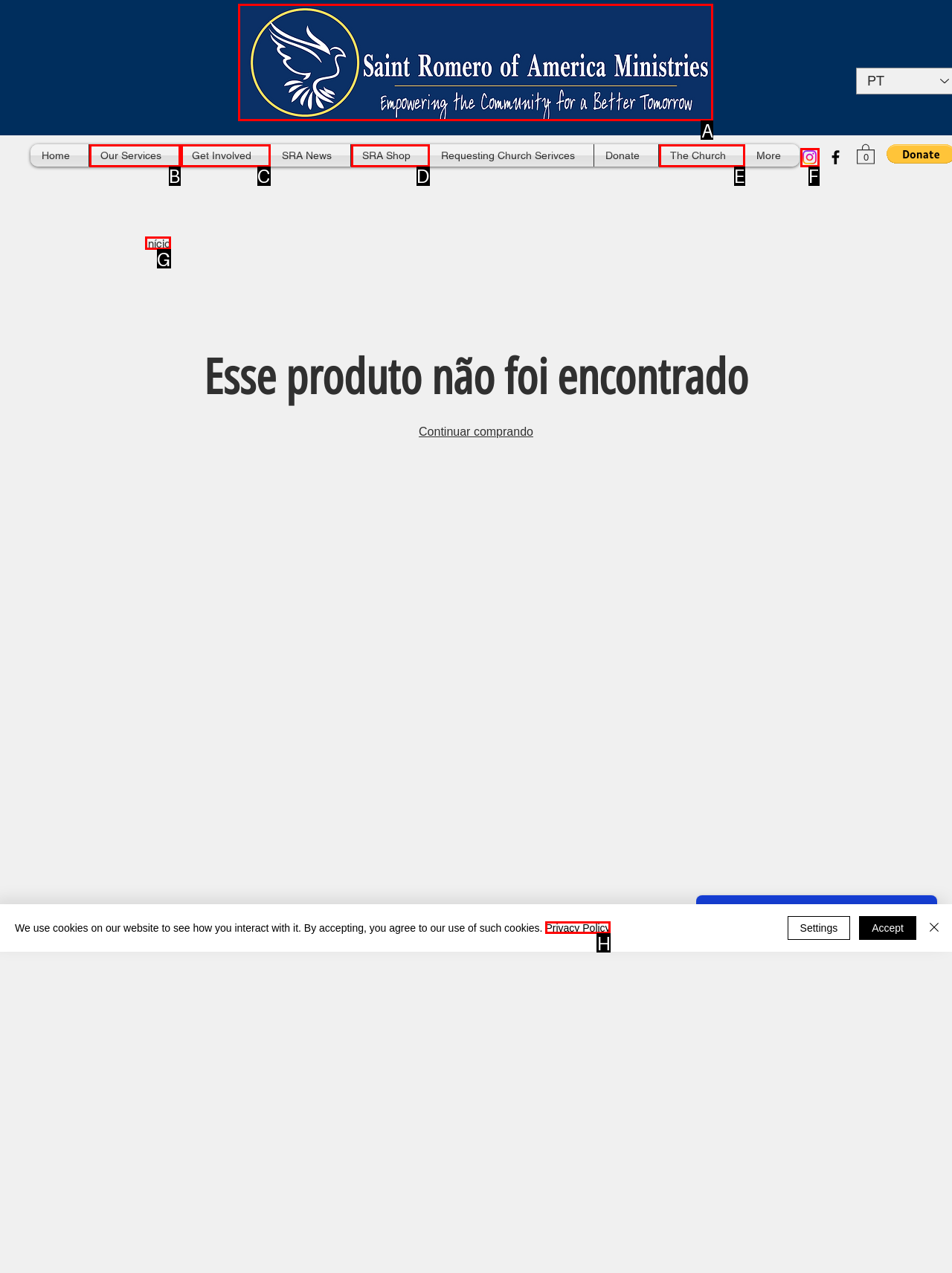Indicate the HTML element to be clicked to accomplish this task: Click on the 'CONTACT US' link Respond using the letter of the correct option.

None